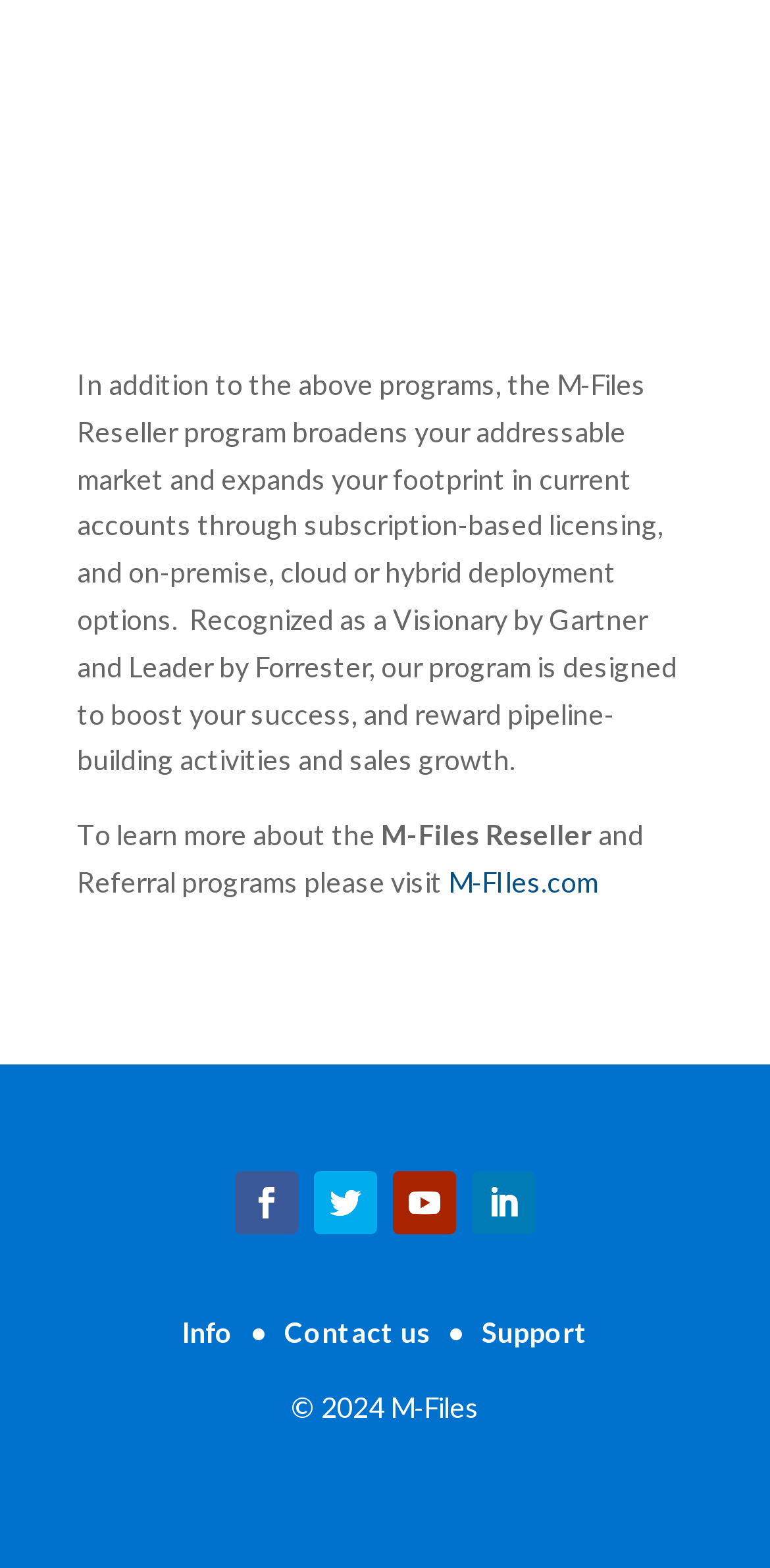Identify the bounding box coordinates for the UI element mentioned here: "Follow". Provide the coordinates as four float values between 0 and 1, i.e., [left, top, right, bottom].

[0.613, 0.747, 0.695, 0.787]